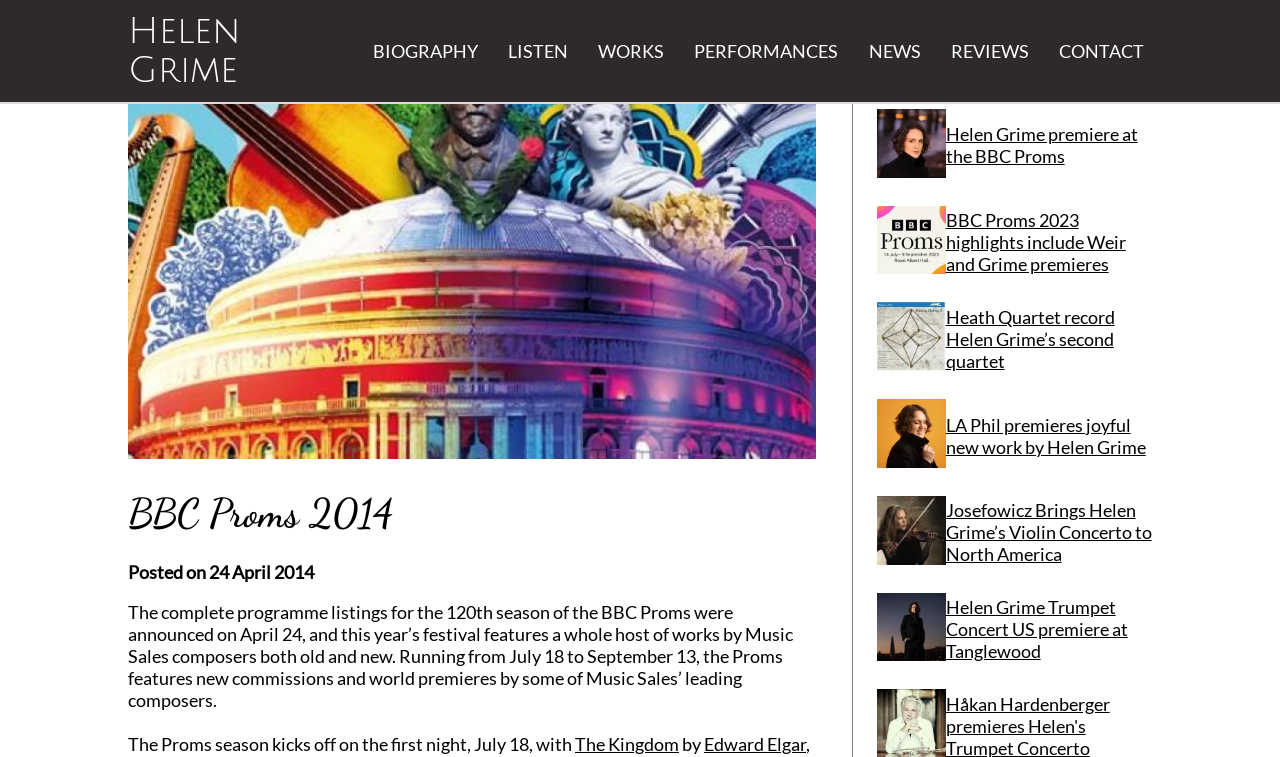Extract the bounding box coordinates of the UI element described by: "Helen Grime". The coordinates should include four float numbers ranging from 0 to 1, e.g., [left, top, right, bottom].

[0.1, 0.016, 0.188, 0.119]